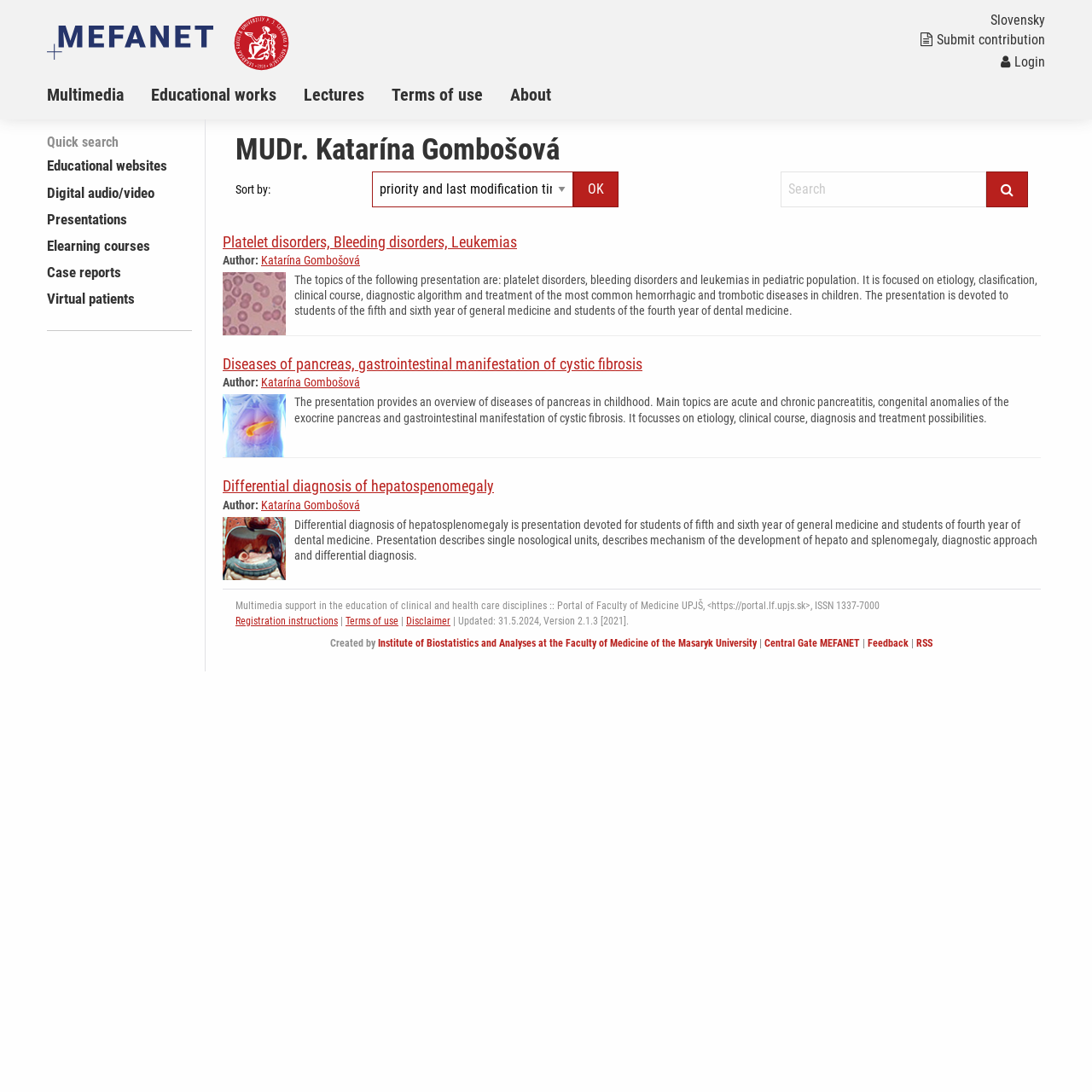Please identify the primary heading on the webpage and return its text.

MUDr. Katarína Gombošová